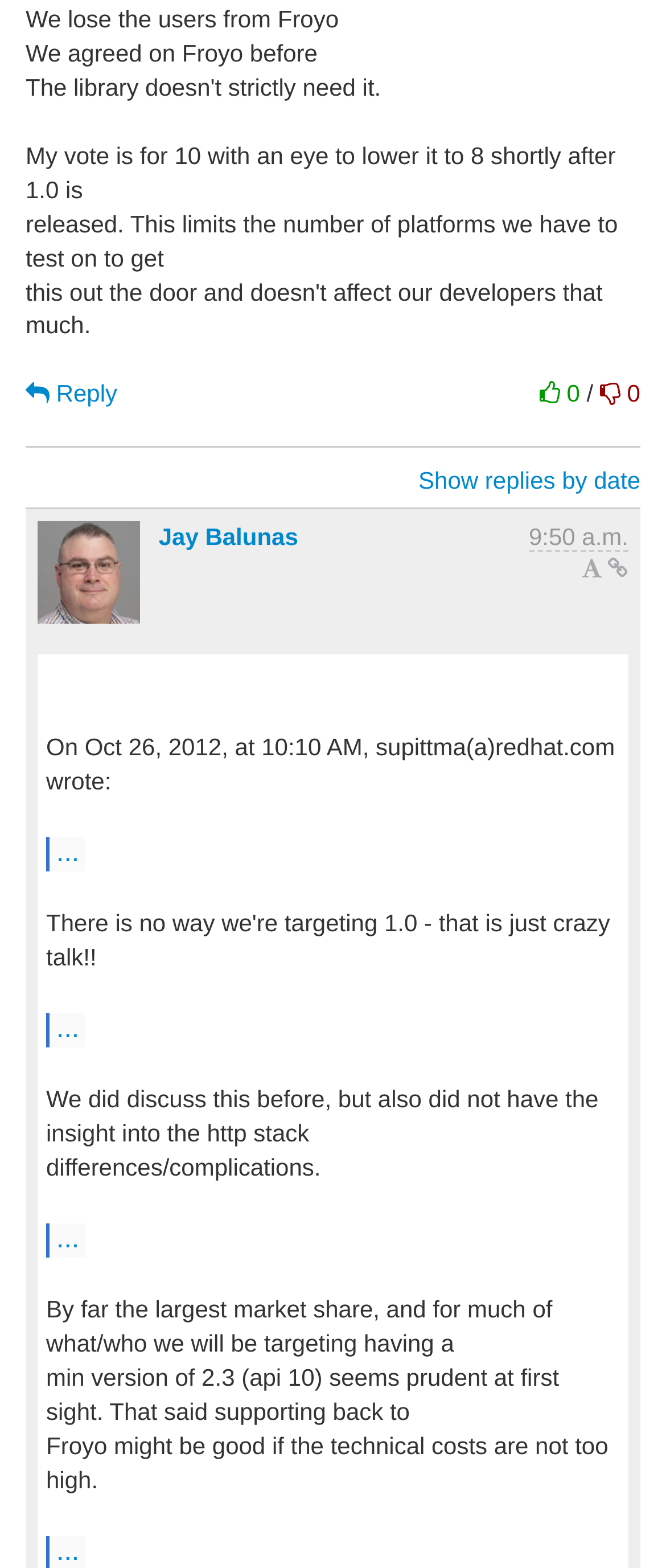Please give the bounding box coordinates of the area that should be clicked to fulfill the following instruction: "Reply to the post". The coordinates should be in the format of four float numbers from 0 to 1, i.e., [left, top, right, bottom].

[0.038, 0.242, 0.176, 0.26]